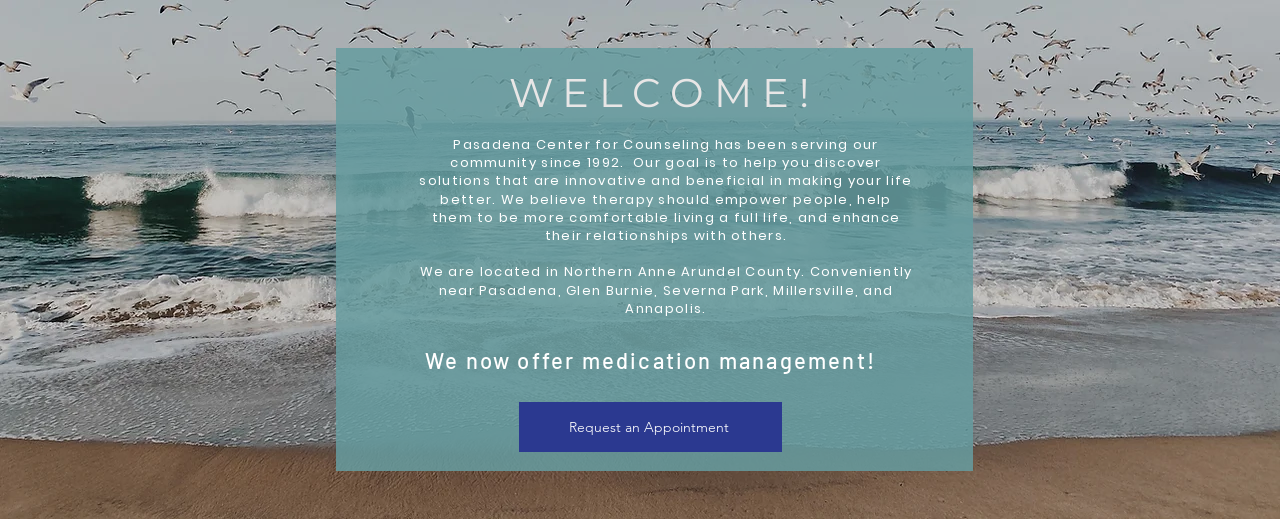Please respond to the question using a single word or phrase:
In which year did the Pasadena Center for Counseling start serving the community?

1992